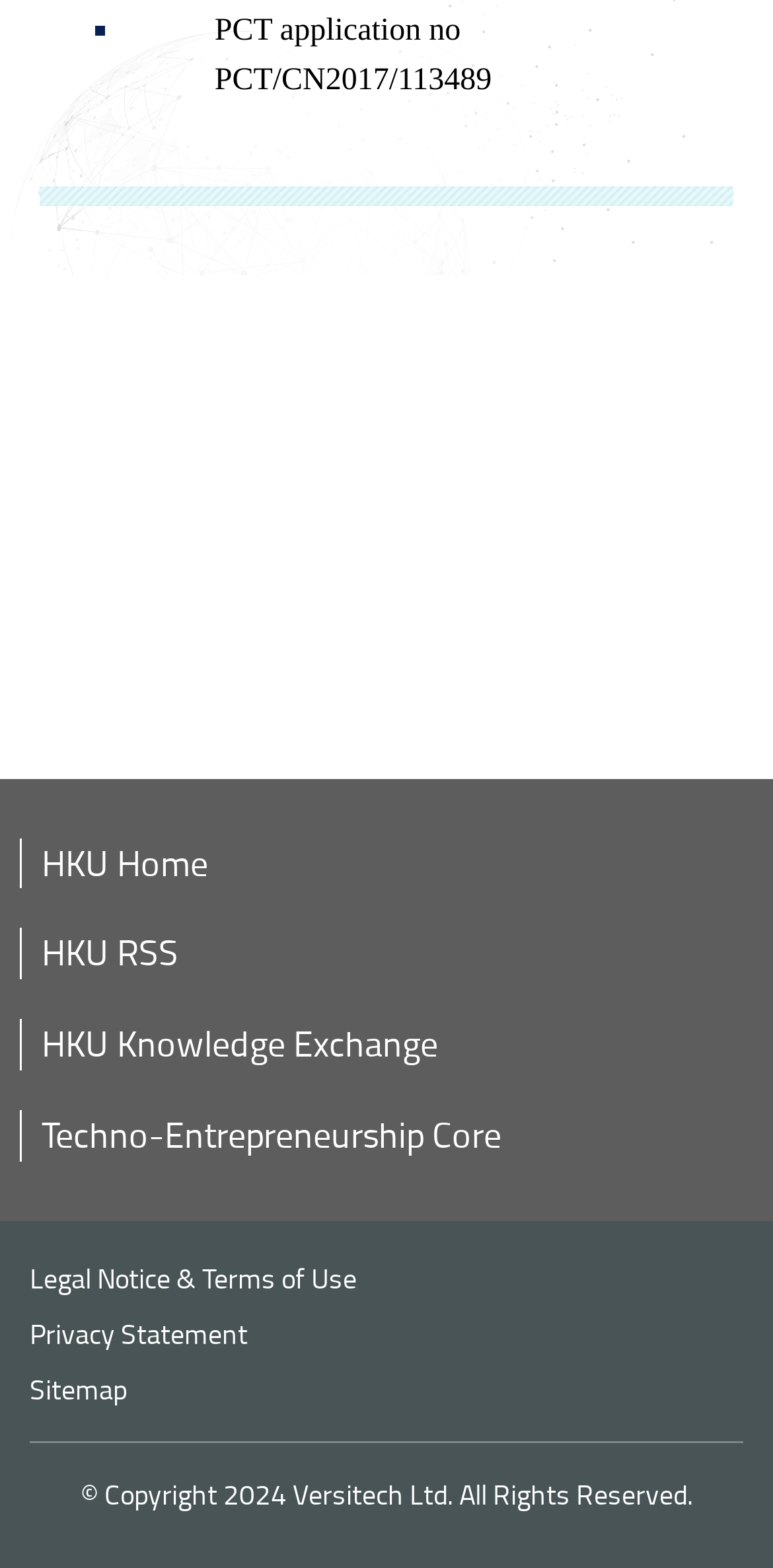What is the link below 'Work with us'?
Can you offer a detailed and complete answer to this question?

Below the heading 'Work with us' is a link element with the text 'Contact Now', which is located at coordinates [0.038, 0.376, 0.962, 0.44].